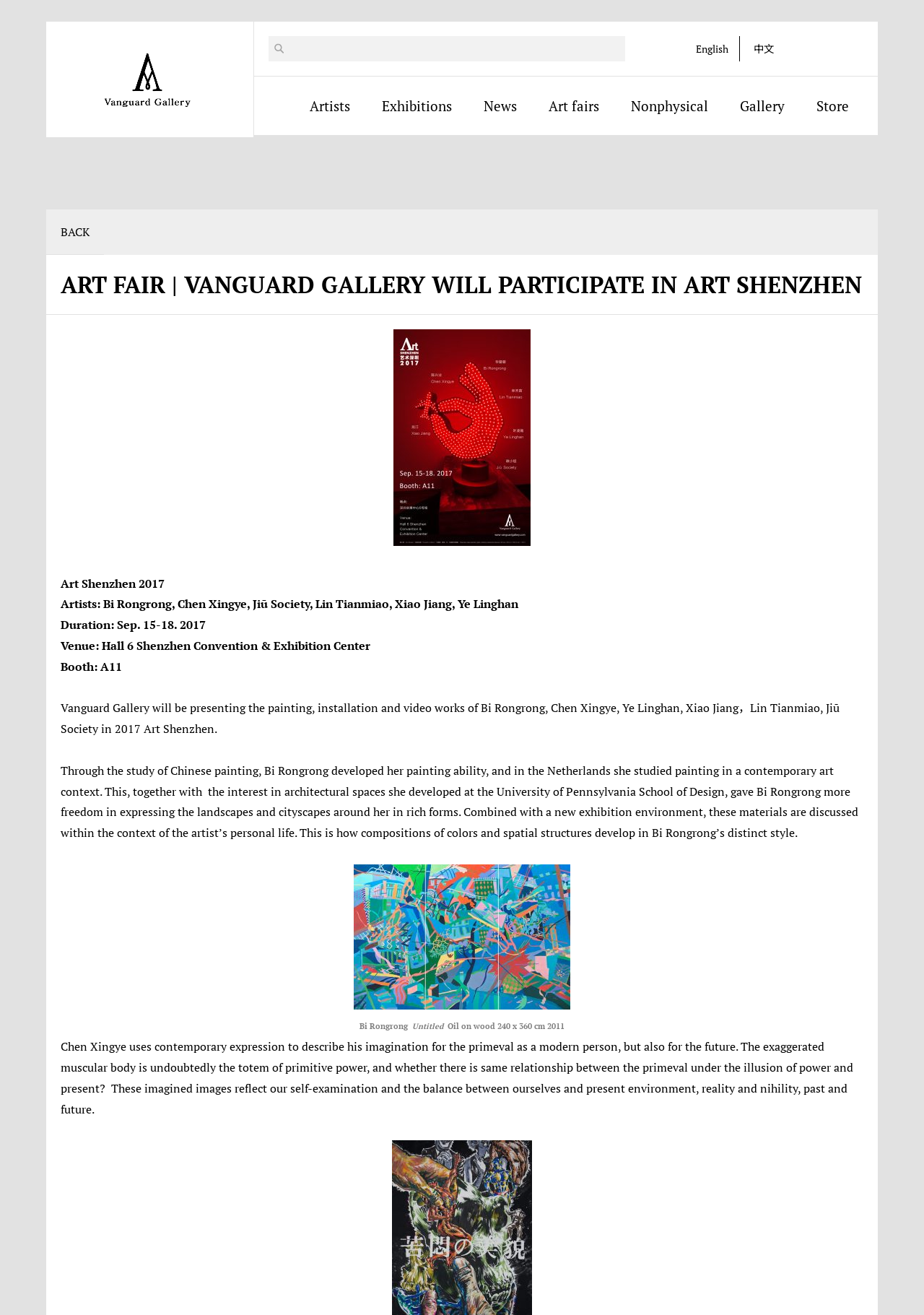Could you highlight the region that needs to be clicked to execute the instruction: "View exhibition details"?

[0.426, 0.406, 0.574, 0.418]